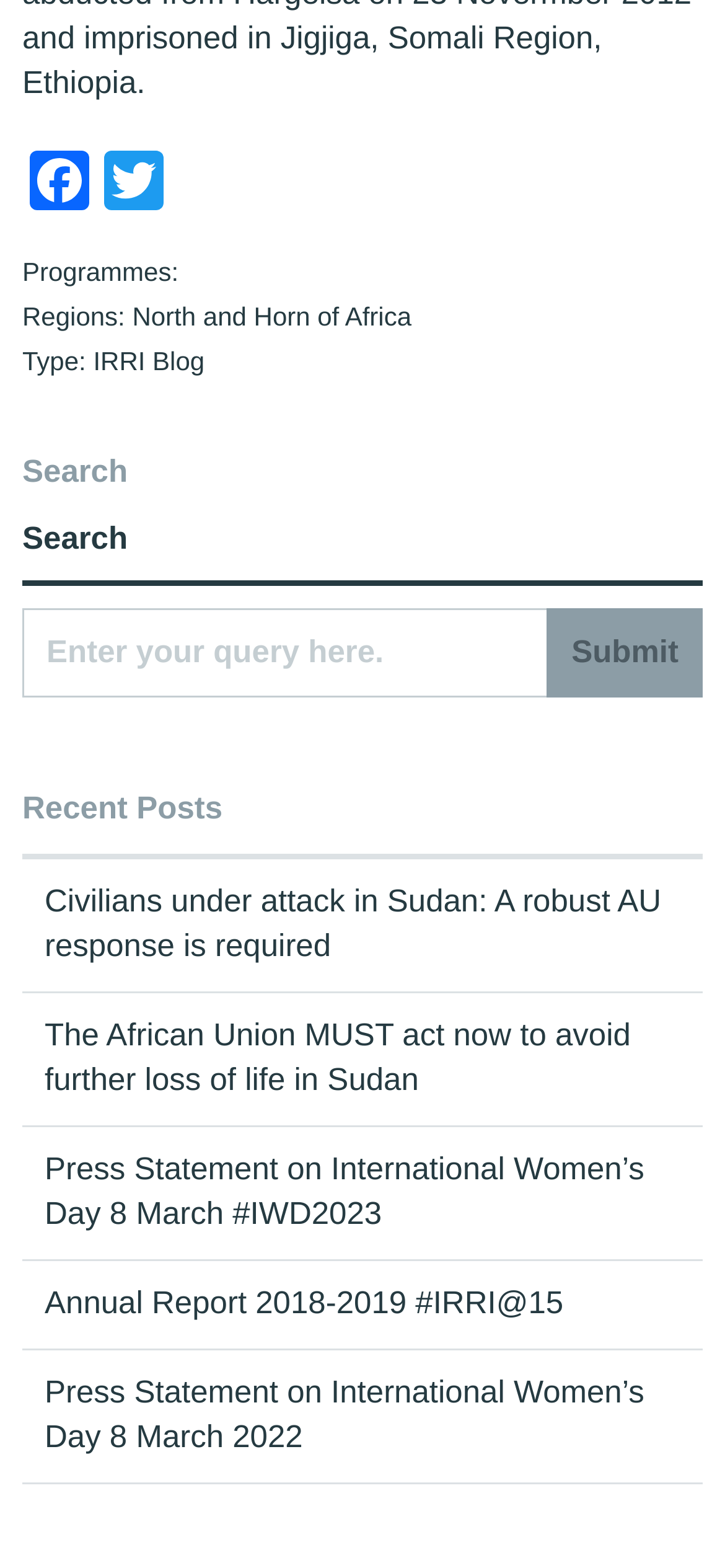How many recent posts are listed?
Based on the image, please offer an in-depth response to the question.

The section 'Recent Posts' lists five links to different posts, including 'Civilians under attack in Sudan: A robust AU response is required', 'The African Union MUST act now to avoid further loss of life in Sudan', and three others.